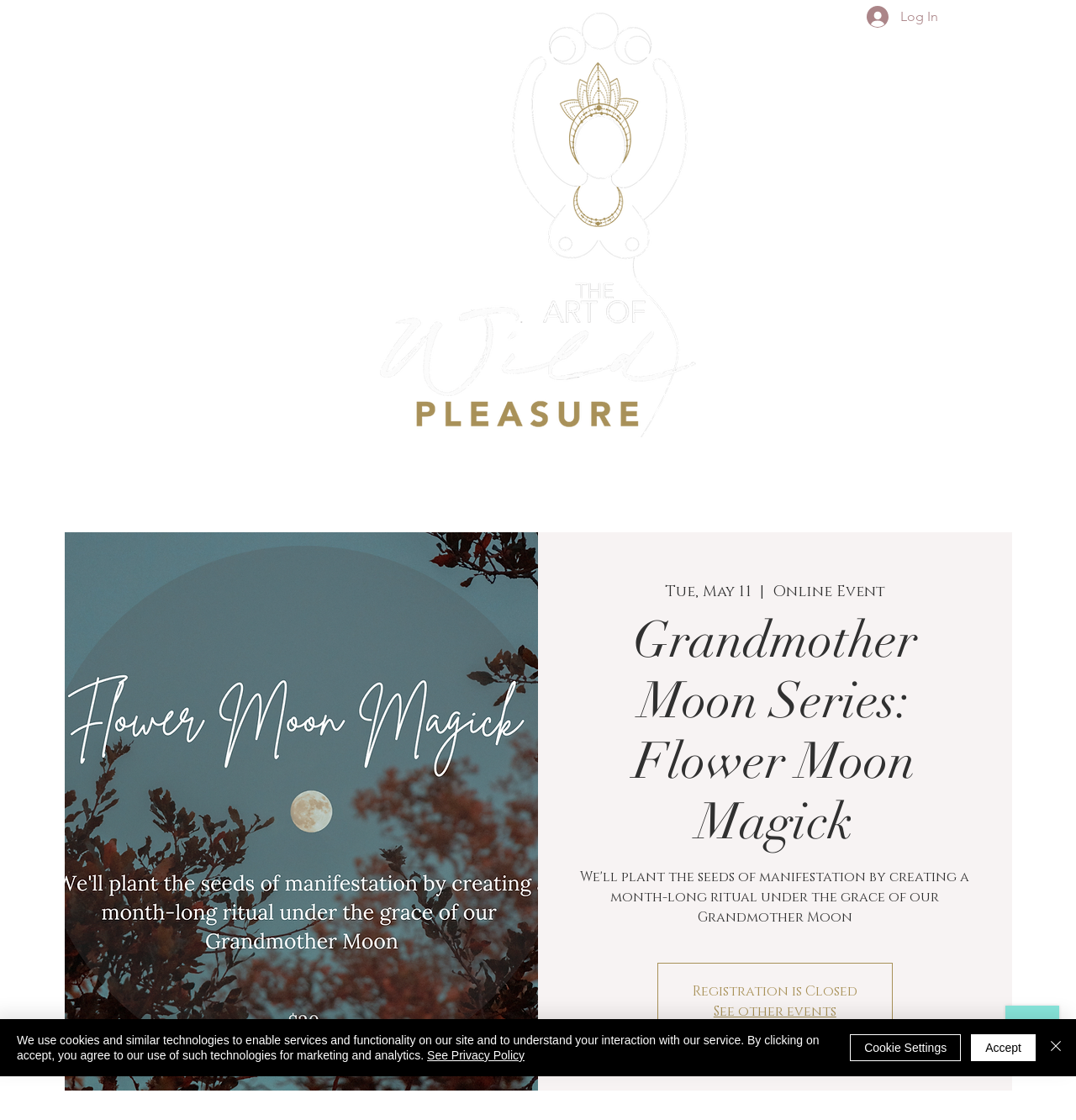What is the event date?
Provide a short answer using one word or a brief phrase based on the image.

Tue, May 11